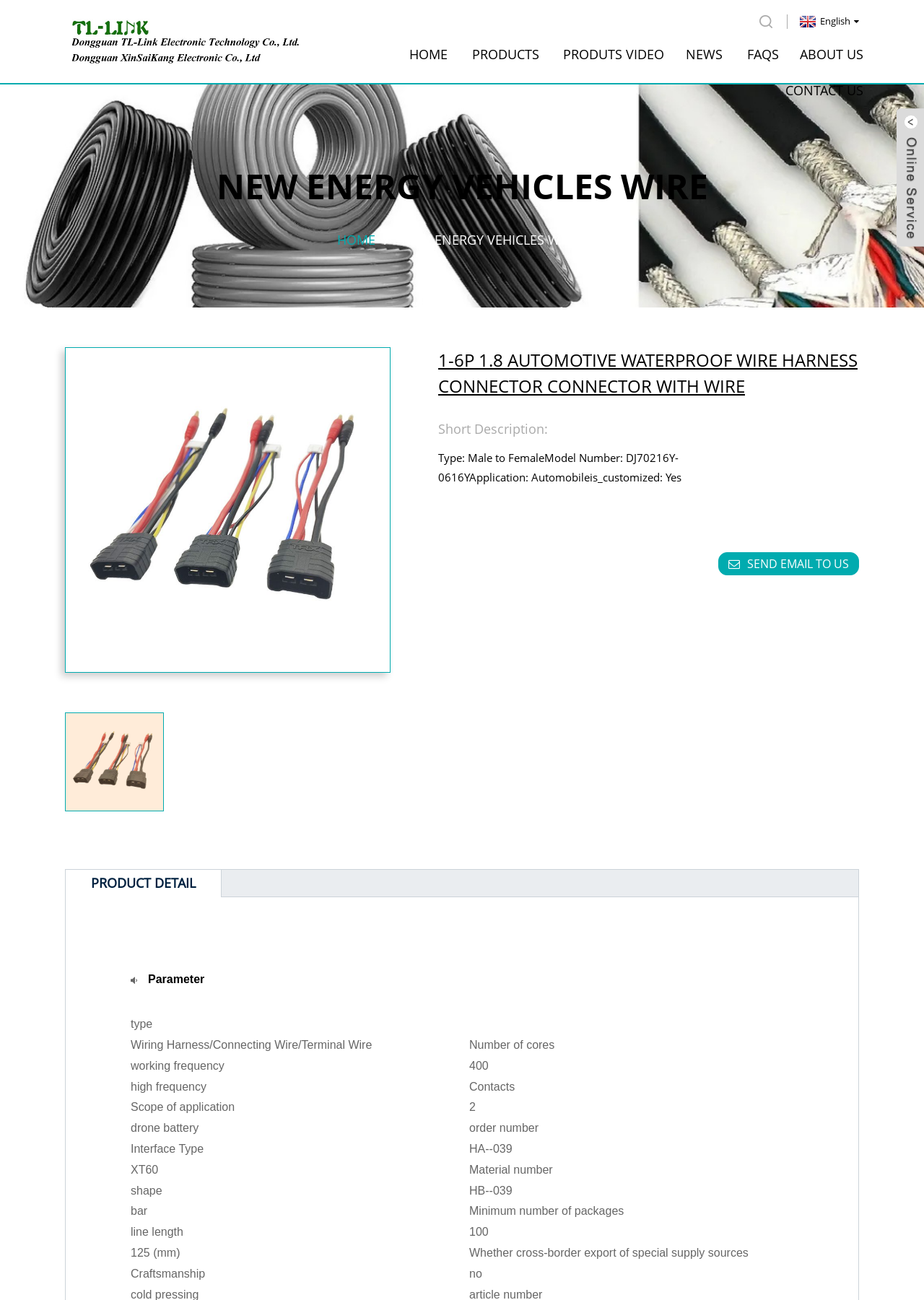What is the minimum number of packages for the wire harness connector?
Look at the image and respond to the question as thoroughly as possible.

According to the product detail section, the minimum number of packages for the wire harness connector is specified as '100', indicating that the product is sold in batches of at least 100 units.